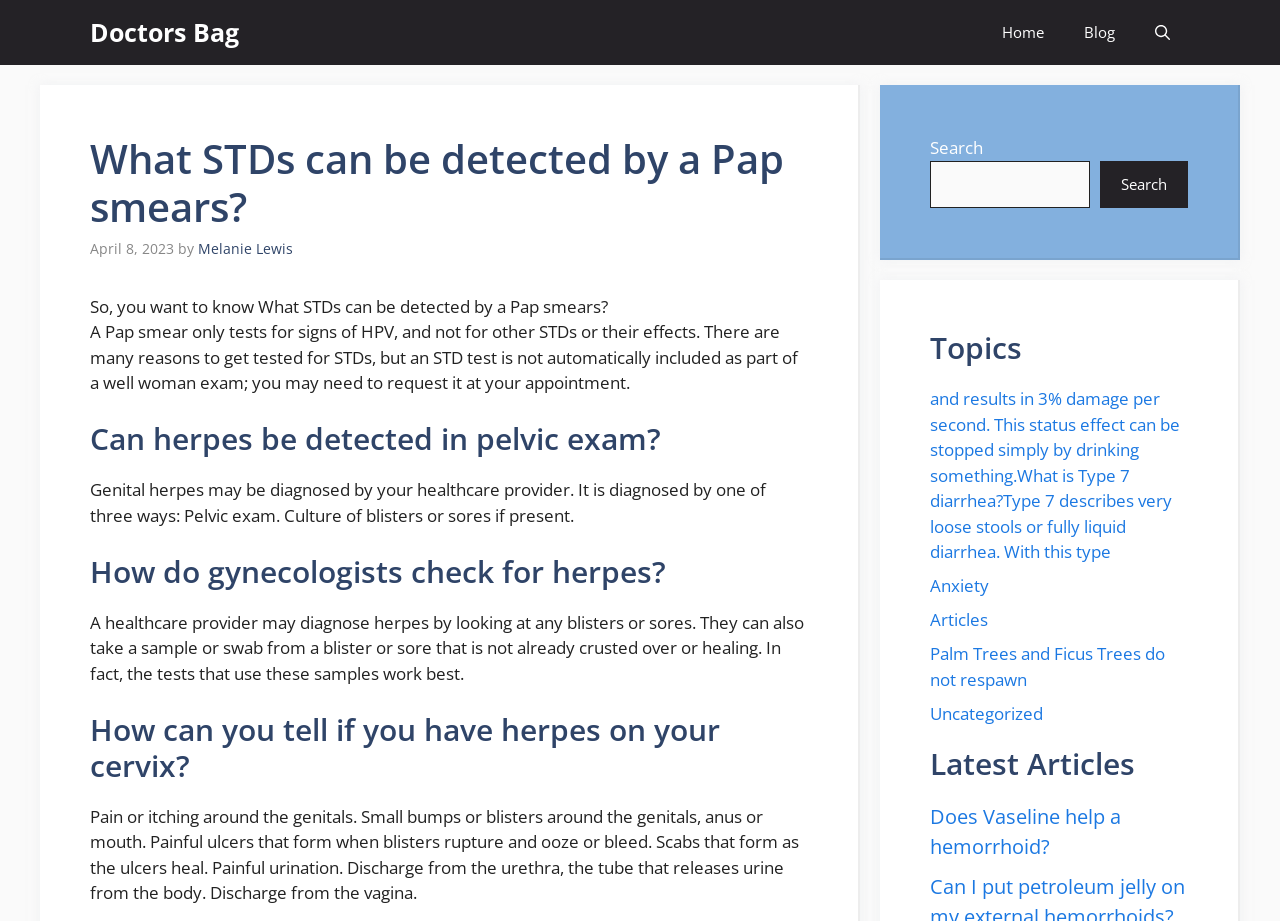Please reply with a single word or brief phrase to the question: 
What is the date of the article?

April 8, 2023